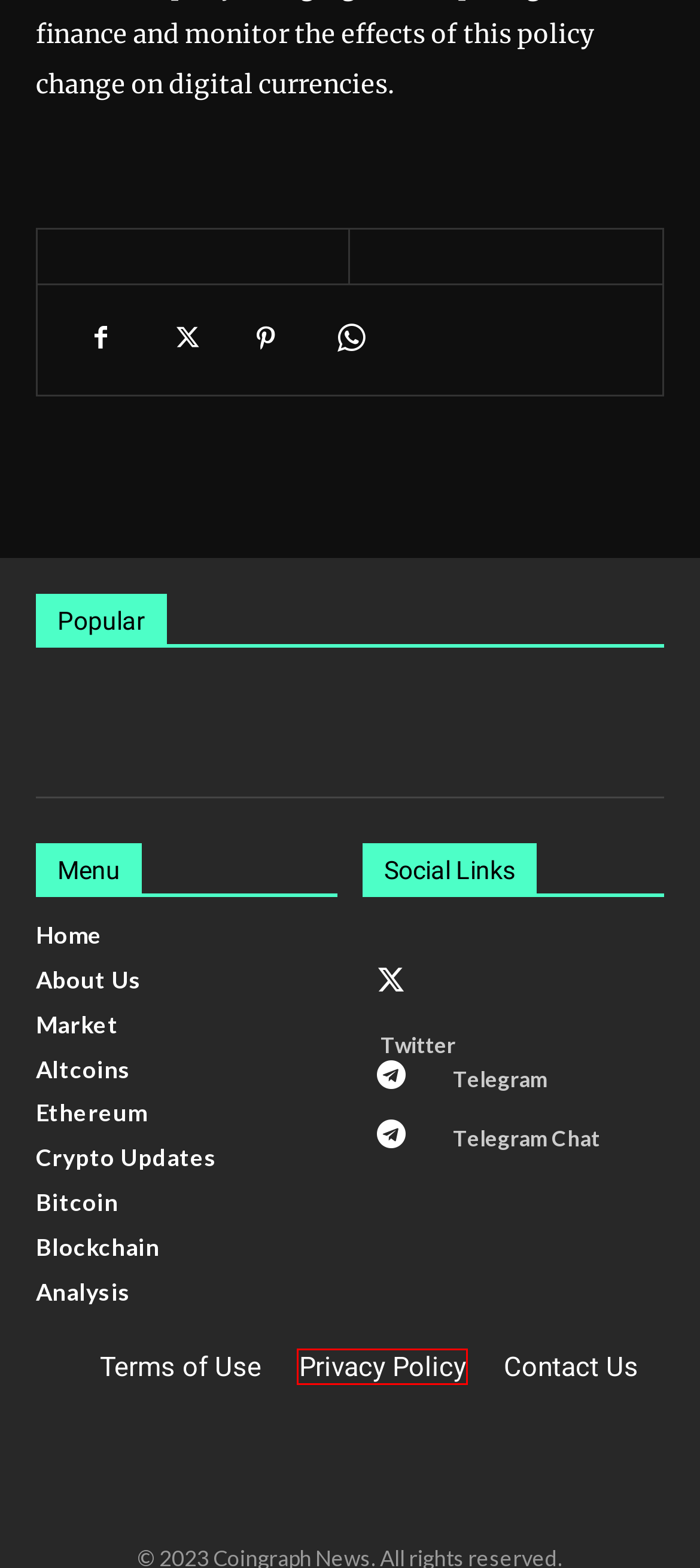You have a screenshot of a webpage with a red rectangle bounding box. Identify the best webpage description that corresponds to the new webpage after clicking the element within the red bounding box. Here are the candidates:
A. Blockchain
B. Crypto Updates
C. Terms of Use
D. Ethereum
E. Market
F. Analysis
G. About Us
H. Privacy Policy

H